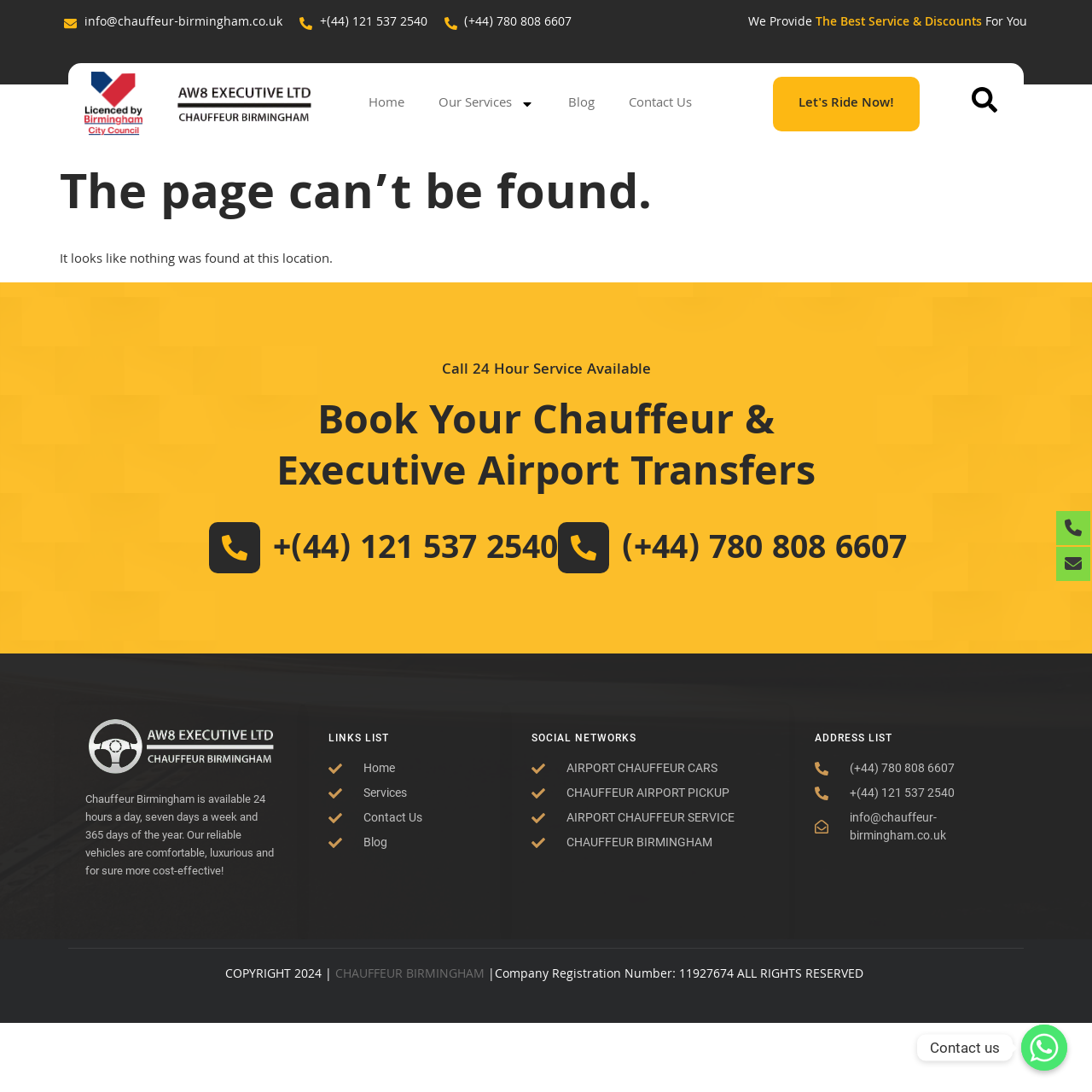Calculate the bounding box coordinates of the UI element given the description: "CHAUFFEUR BIRMINGHAM".

[0.307, 0.883, 0.444, 0.902]